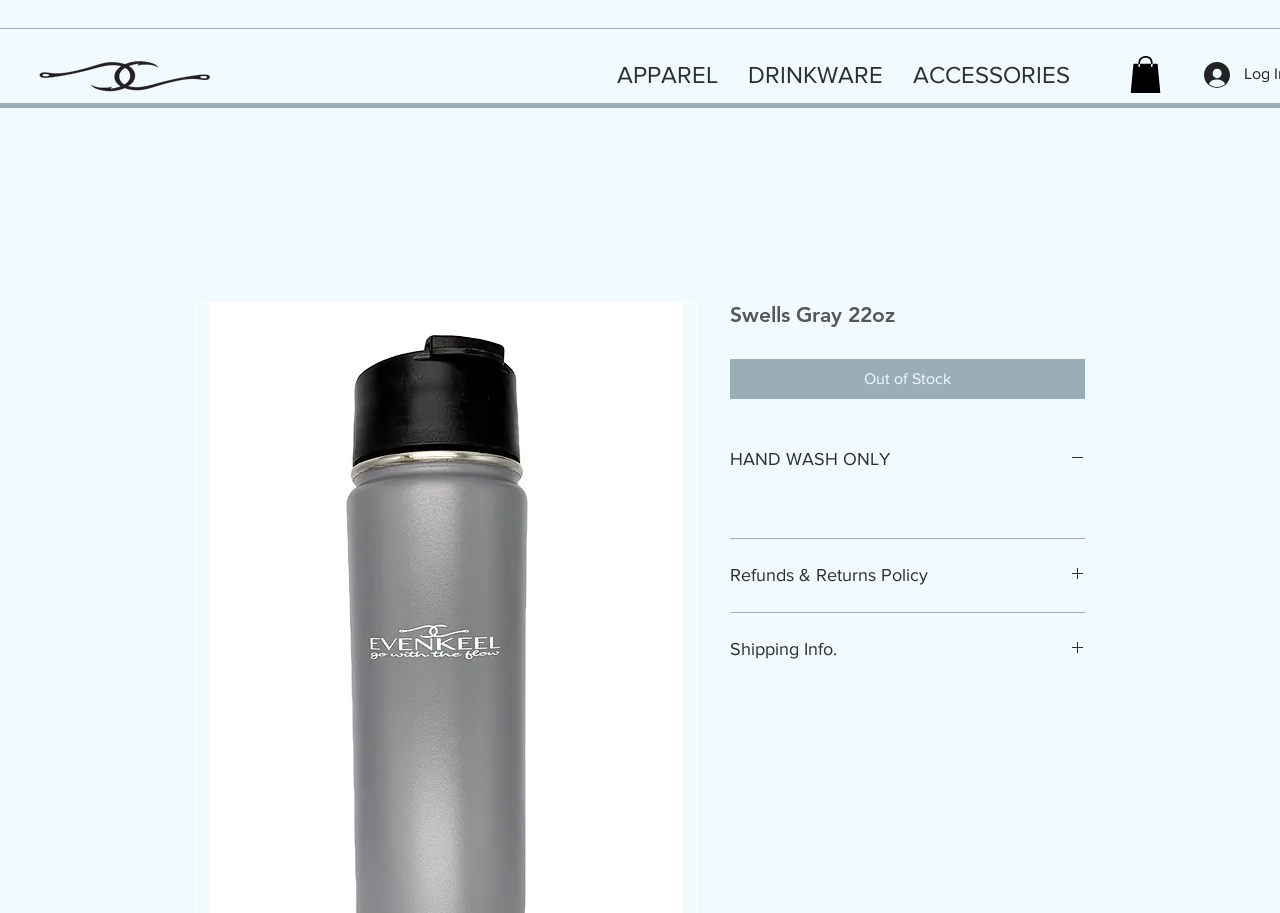Identify and provide the text content of the webpage's primary headline.

Swells Gray 22oz